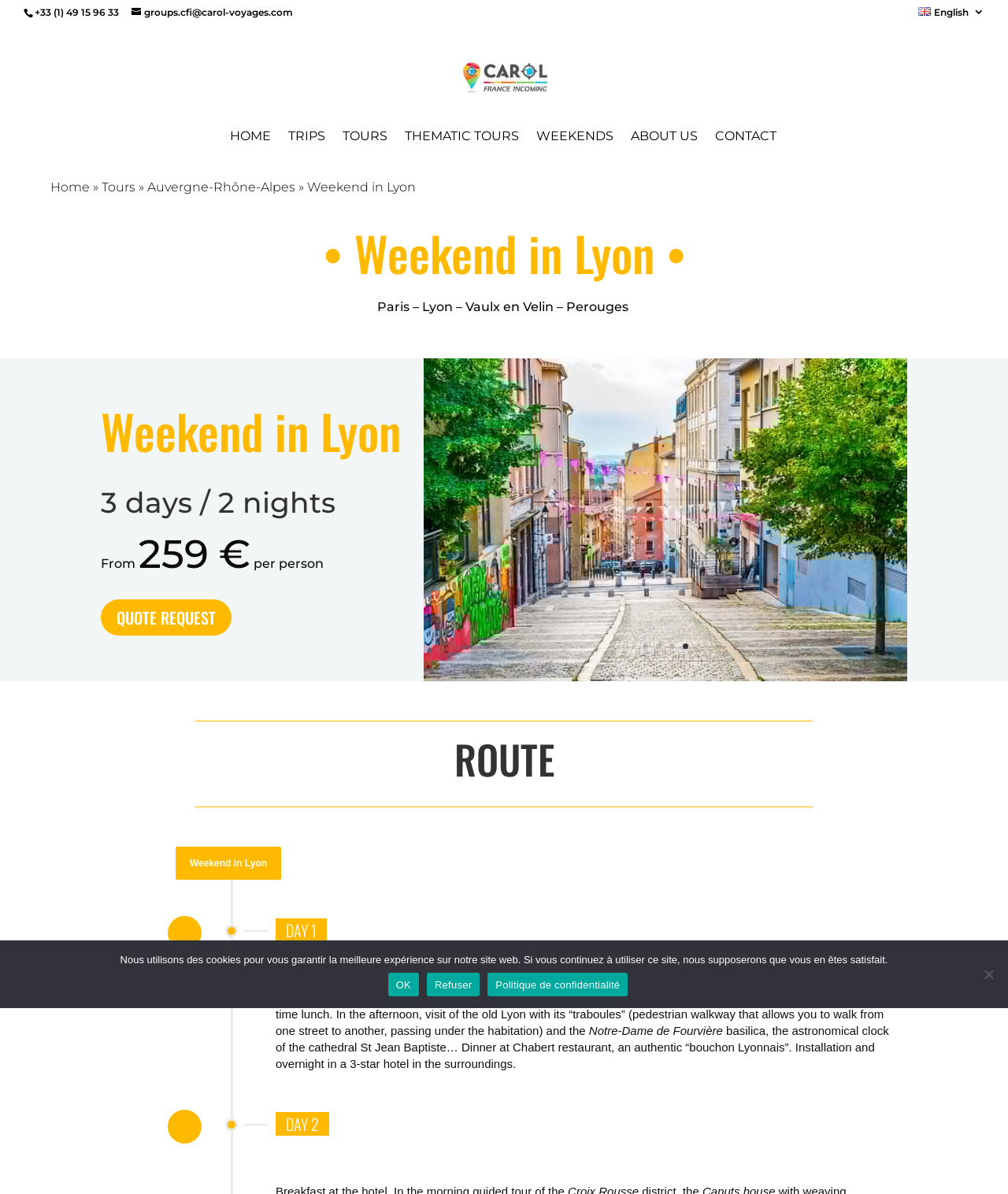How much does the Weekend in Lyon trip cost per person?
Look at the image and provide a detailed response to the question.

I found the cost of the trip by looking at the section describing the Weekend in Lyon trip, where it is stated that the cost is 'From 259 € per person'.